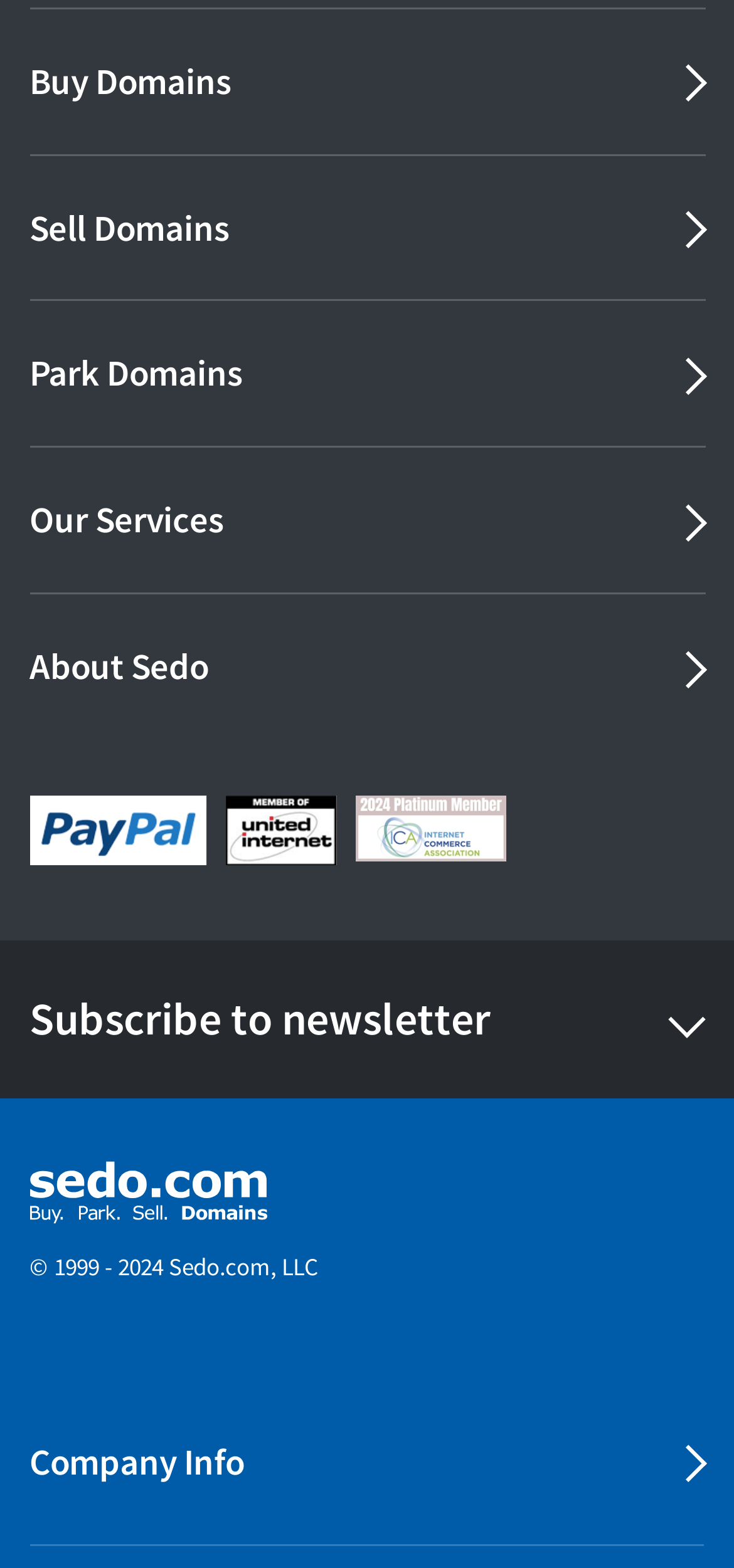Determine the bounding box coordinates of the region to click in order to accomplish the following instruction: "Visit company info page". Provide the coordinates as four float numbers between 0 and 1, specifically [left, top, right, bottom].

[0.04, 0.886, 0.96, 0.978]